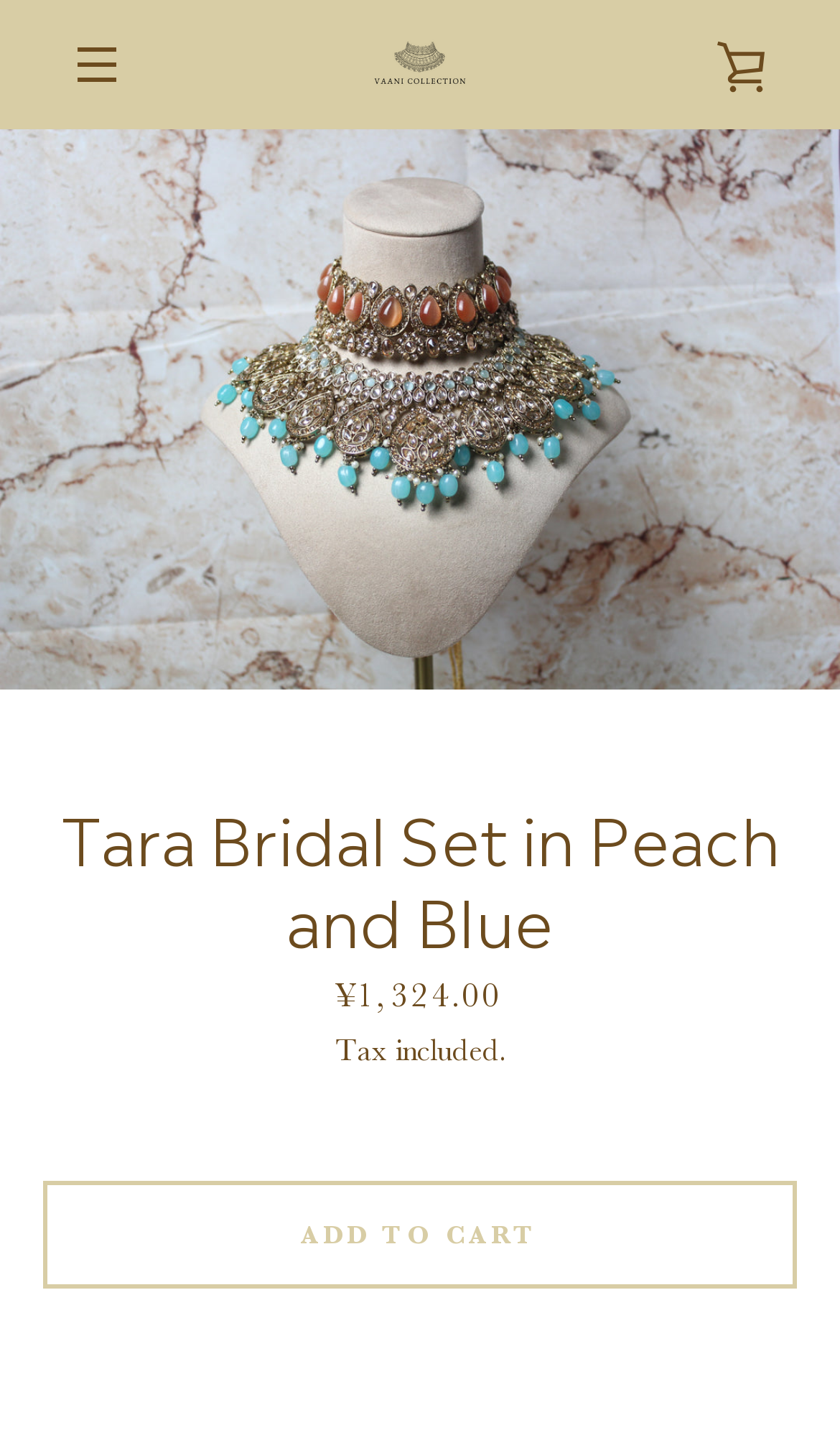Locate the bounding box coordinates of the element's region that should be clicked to carry out the following instruction: "View the product image in slideshow". The coordinates need to be four float numbers between 0 and 1, i.e., [left, top, right, bottom].

[0.0, 0.09, 1.0, 0.478]